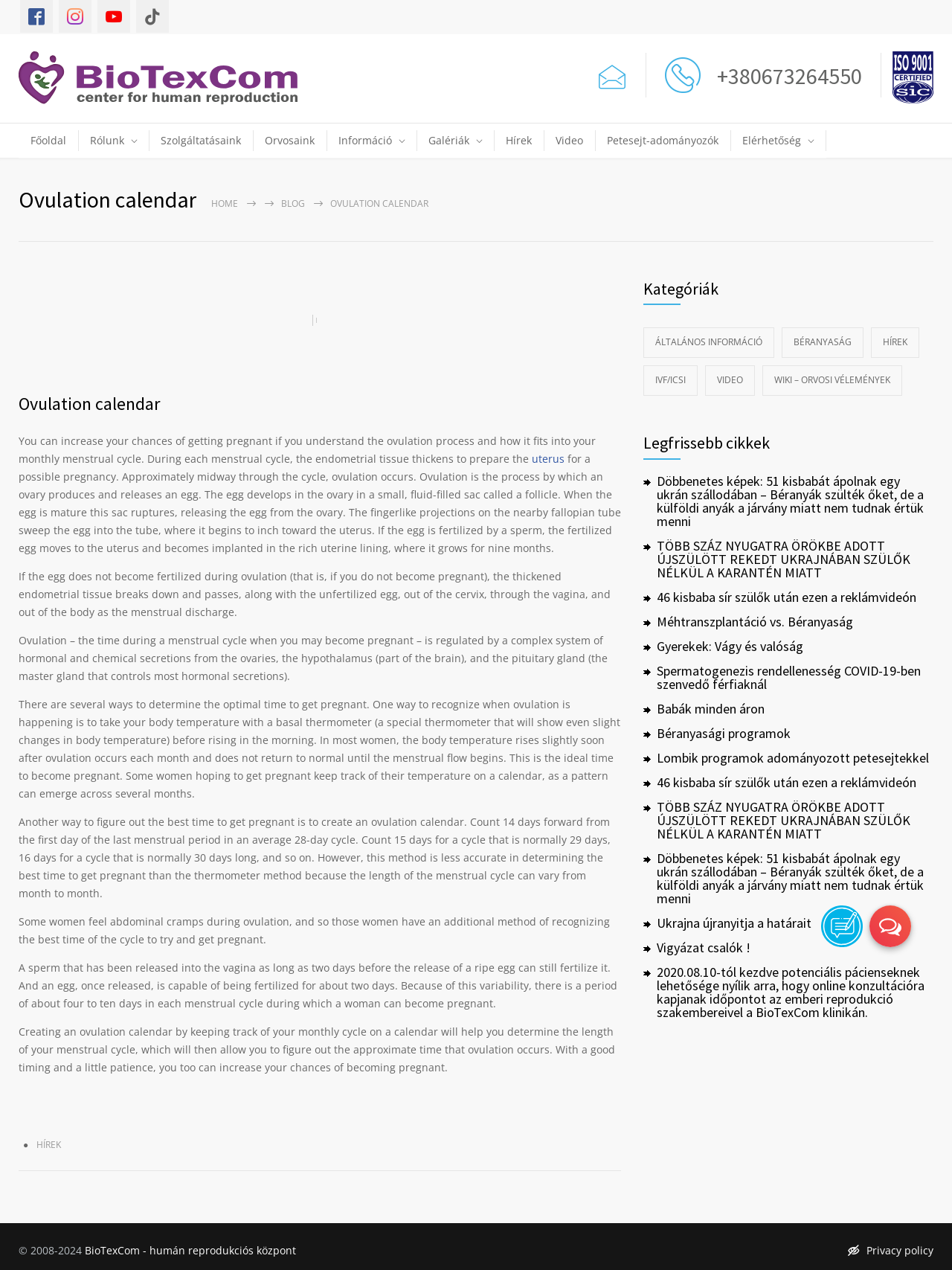Please identify the coordinates of the bounding box that should be clicked to fulfill this instruction: "Check the phone number".

[0.698, 0.042, 0.736, 0.073]